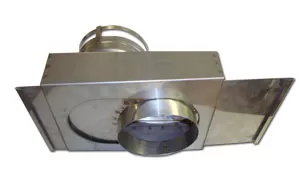What is the benefit of the adapter's innovative design?
Using the image as a reference, give a one-word or short phrase answer.

Eases installation